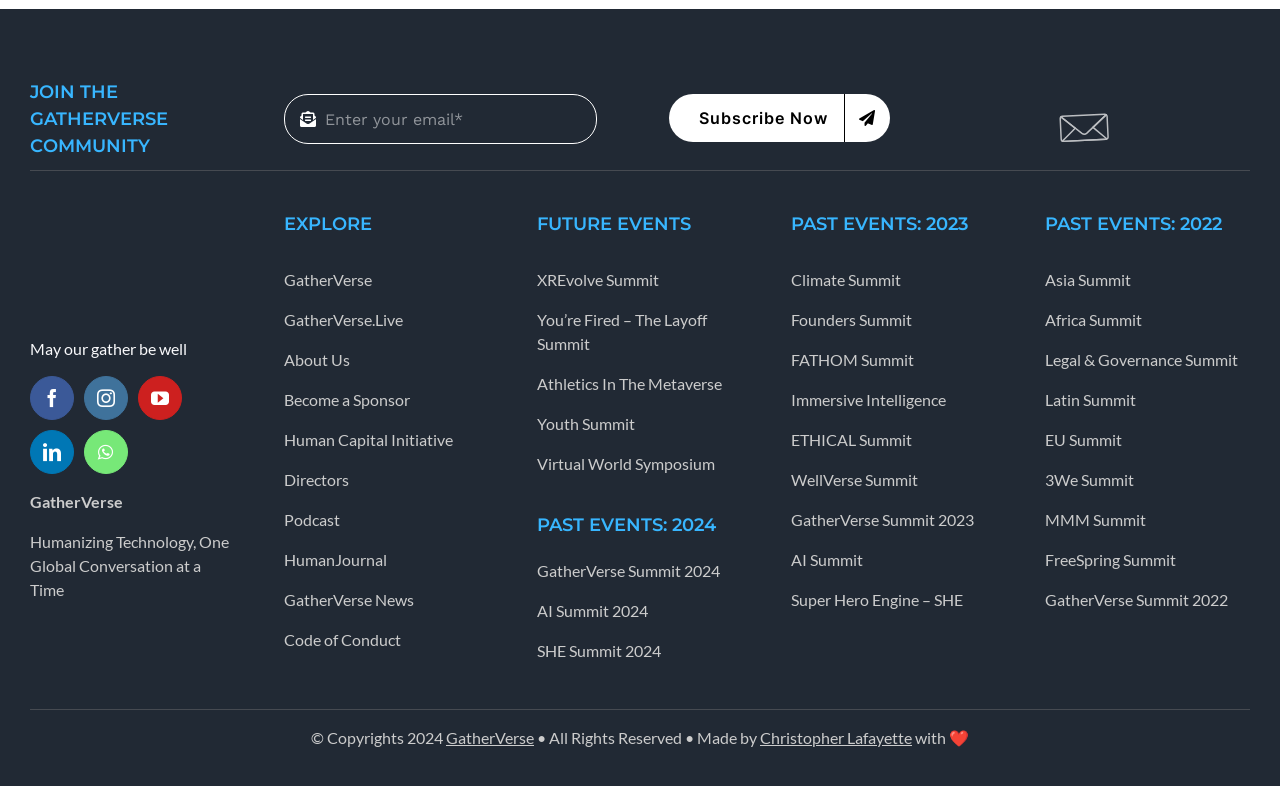Give a one-word or short phrase answer to this question: 
Who made the website?

Christopher Lafayette